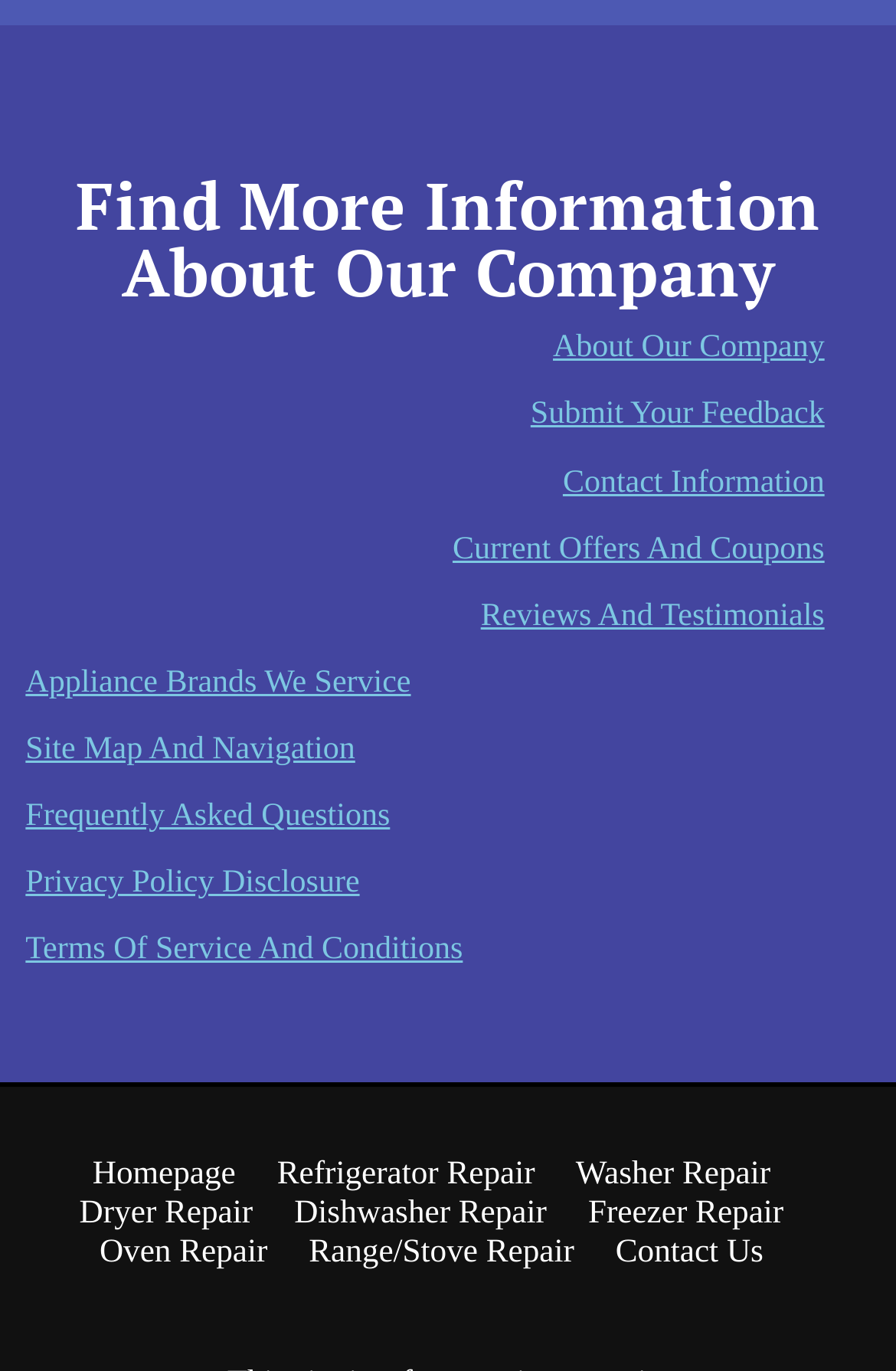Could you specify the bounding box coordinates for the clickable section to complete the following instruction: "Find information about the company"?

[0.617, 0.242, 0.92, 0.267]